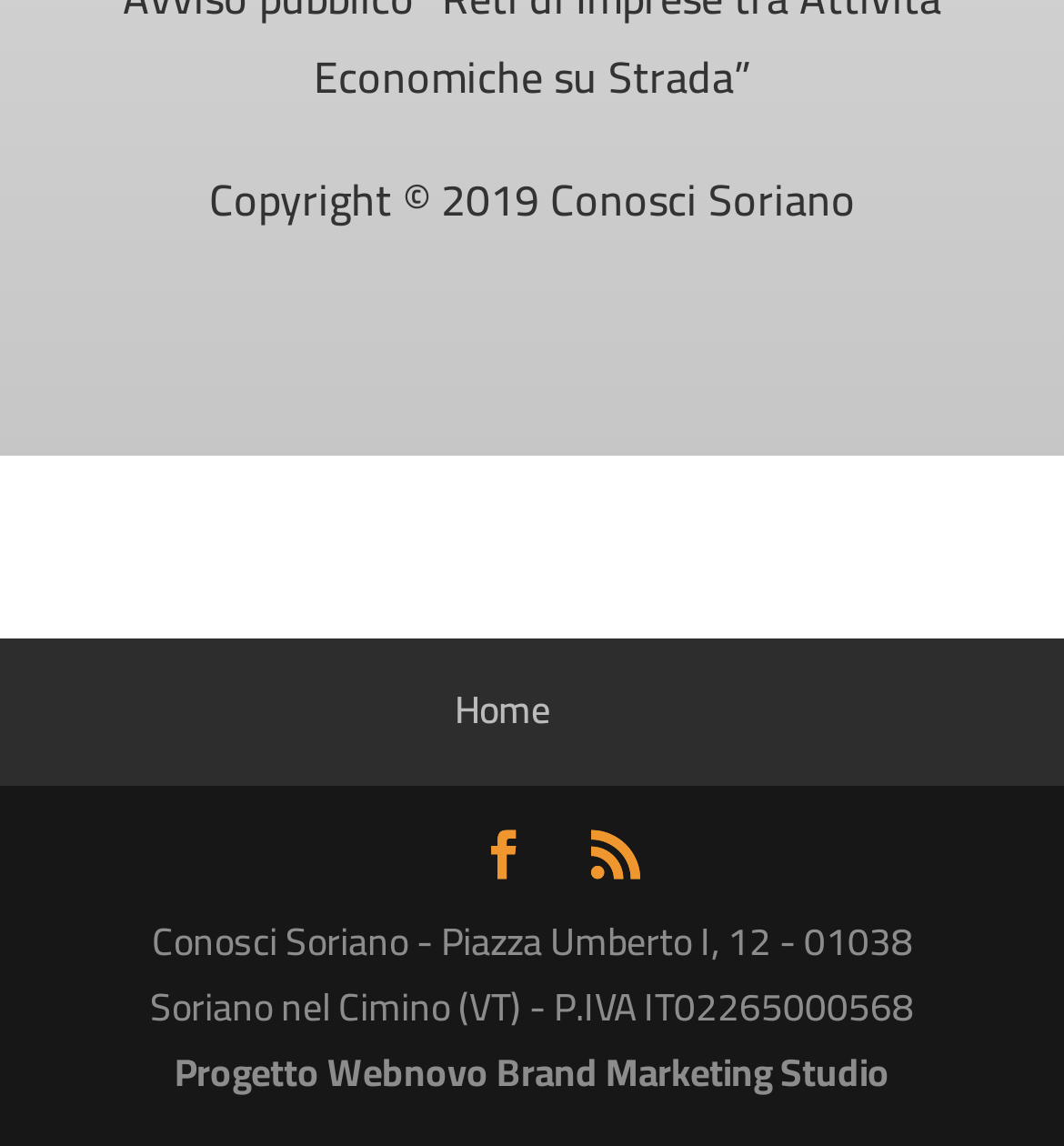Determine the bounding box for the UI element described here: "Progetto Webnovo Brand Marketing Studio".

[0.164, 0.904, 0.836, 0.966]